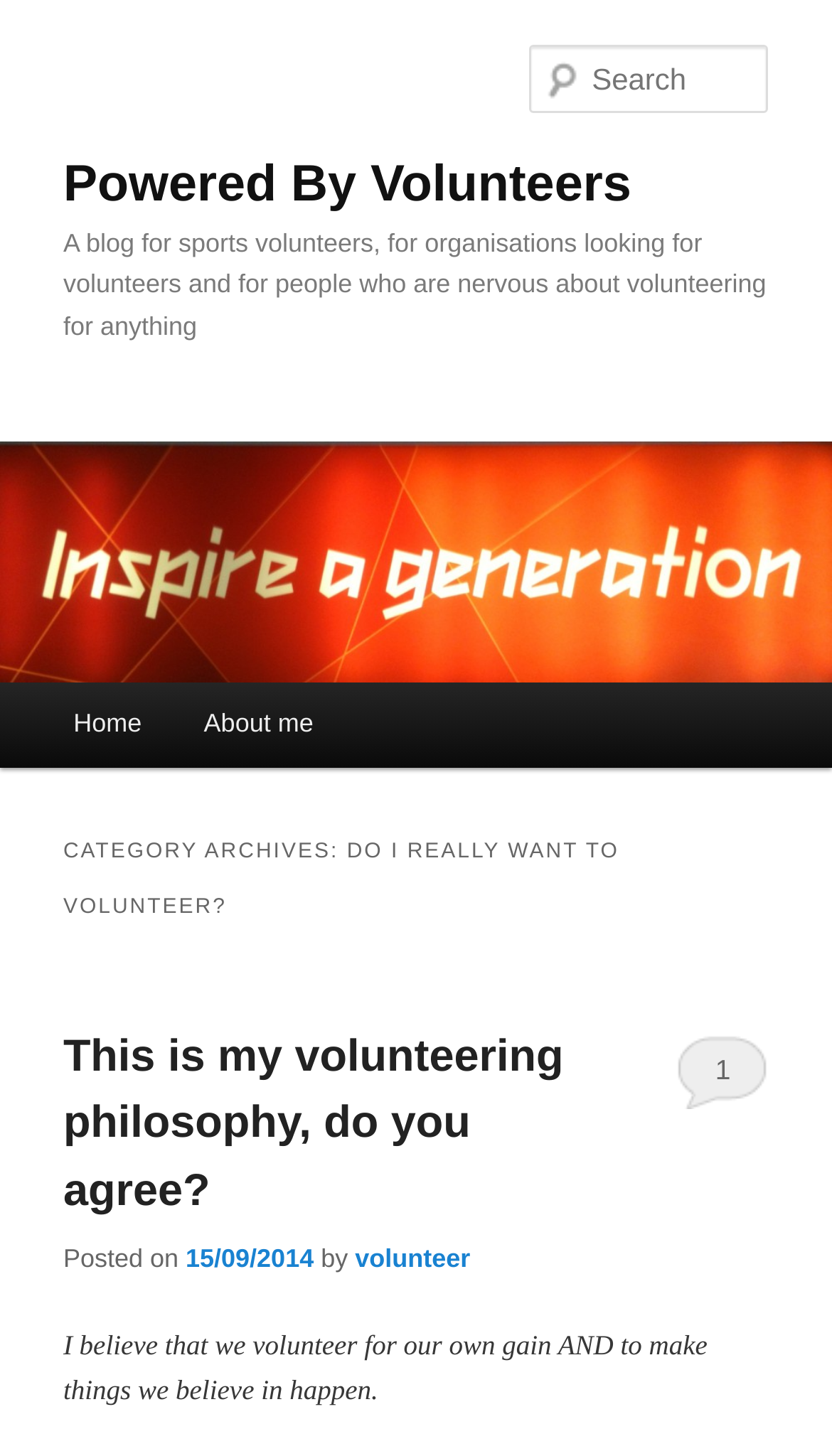Predict the bounding box of the UI element that fits this description: "Dmca Removal".

None